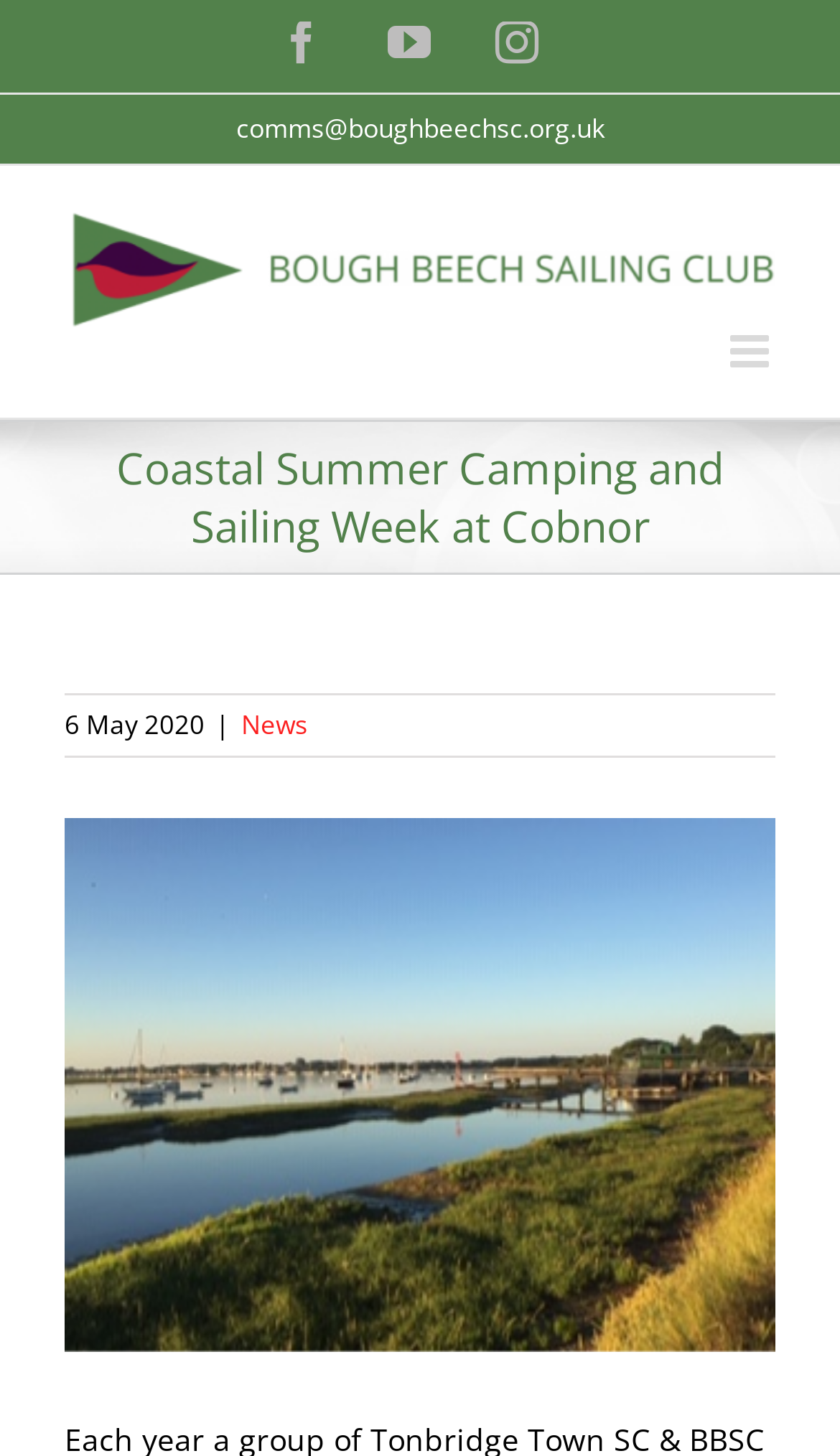Highlight the bounding box coordinates of the region I should click on to meet the following instruction: "Contact us via email".

[0.281, 0.076, 0.719, 0.101]